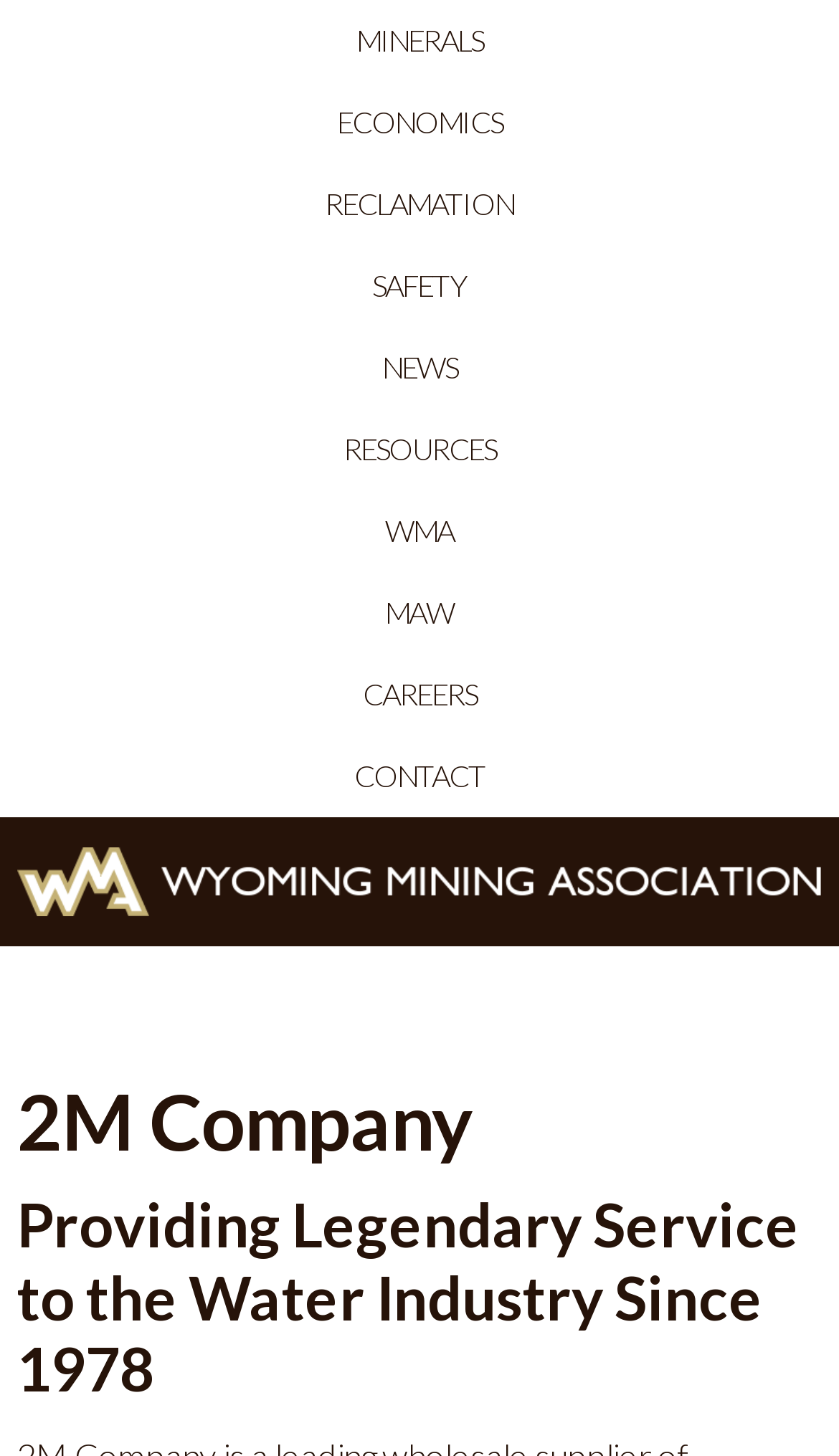Extract the bounding box coordinates for the HTML element that matches this description: "Contact". The coordinates should be four float numbers between 0 and 1, i.e., [left, top, right, bottom].

[0.0, 0.505, 1.0, 0.561]